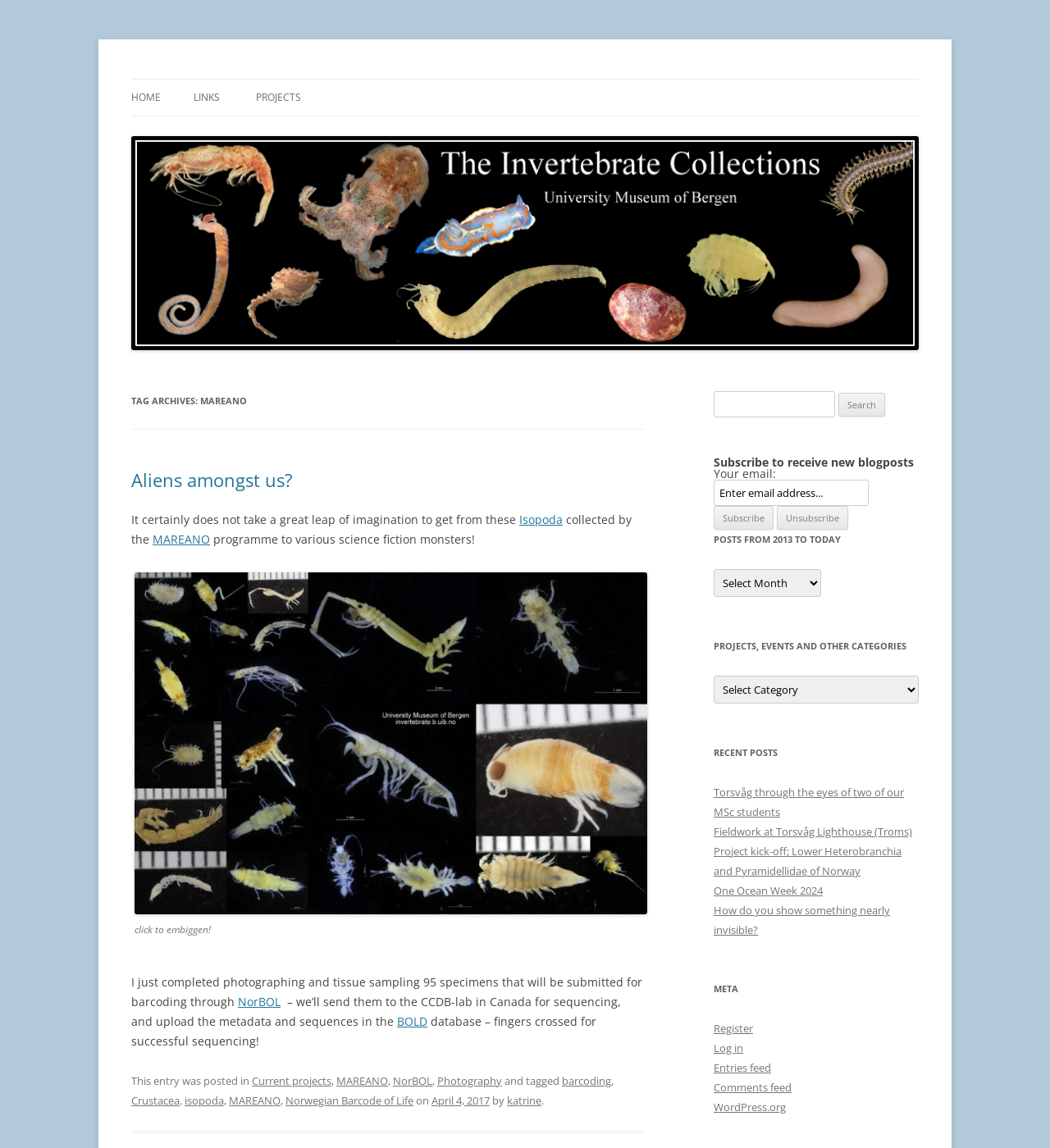Pinpoint the bounding box coordinates for the area that should be clicked to perform the following instruction: "Search for something".

[0.68, 0.34, 0.795, 0.363]